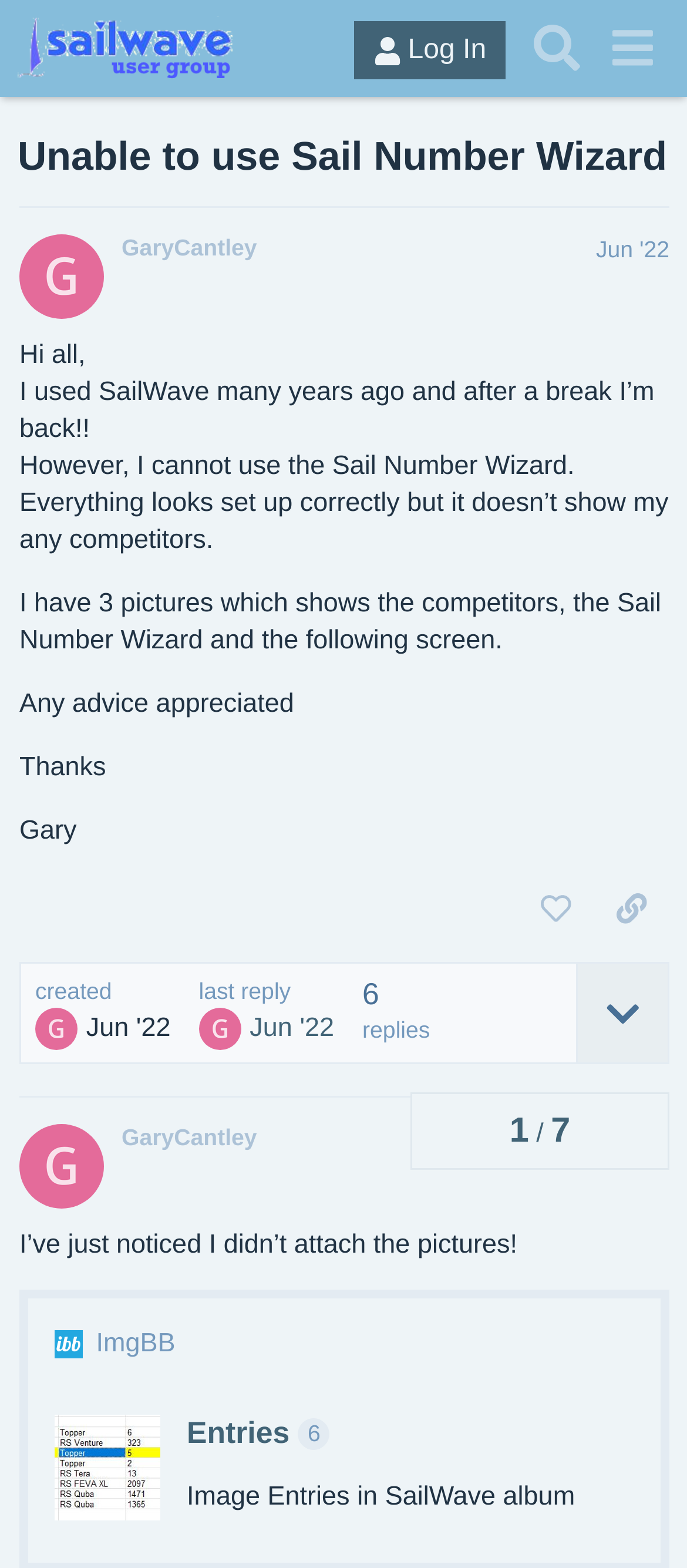Please locate the bounding box coordinates of the element that should be clicked to achieve the given instruction: "Log in to the forum".

[0.516, 0.014, 0.736, 0.051]